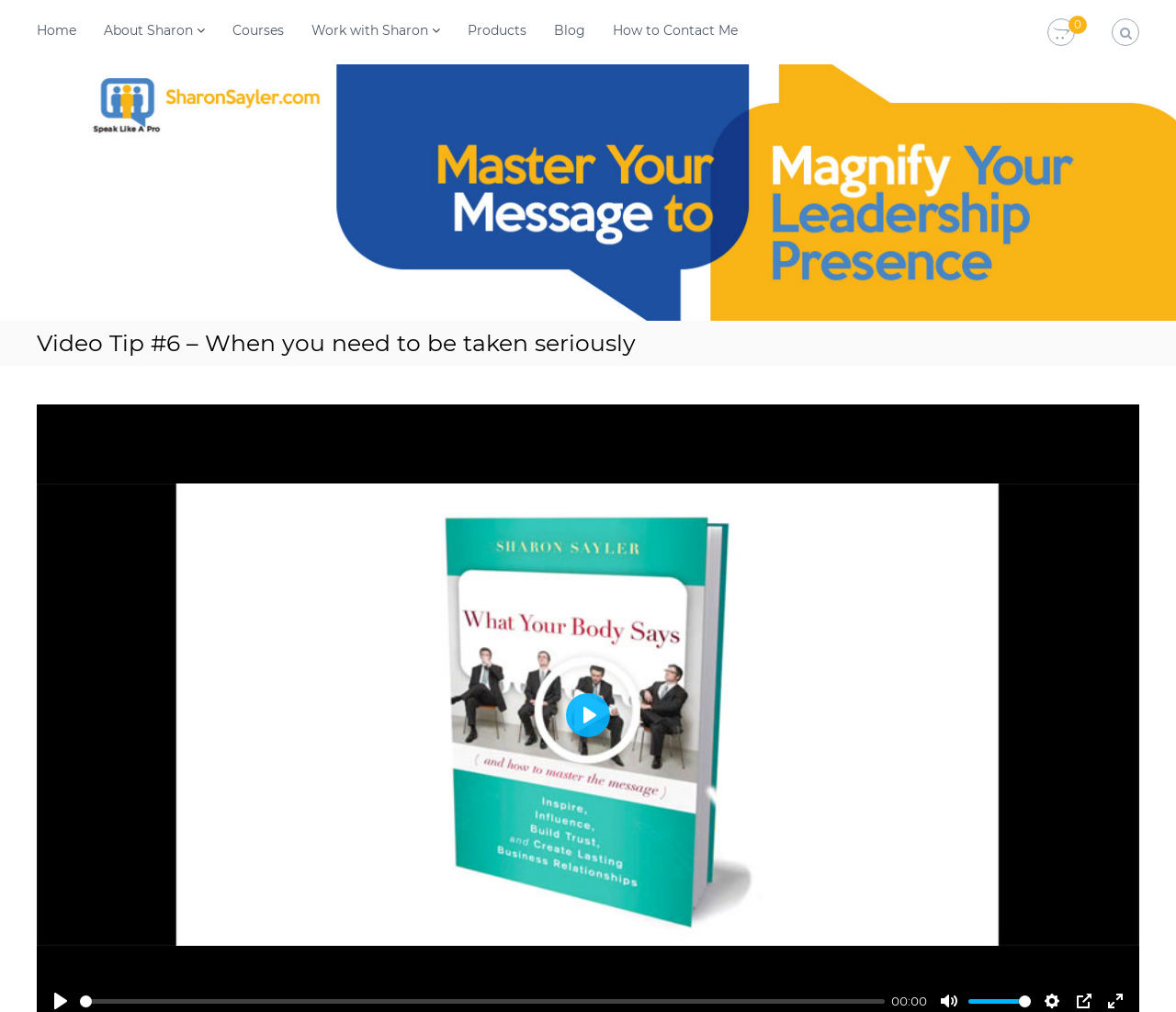What is the category of the webpage?
Based on the image, answer the question with as much detail as possible.

The category of the webpage can be found in the static text 'Corporate Communications | Leadership Communications' at the top of the webpage, indicating that the webpage is related to Corporate Communications.